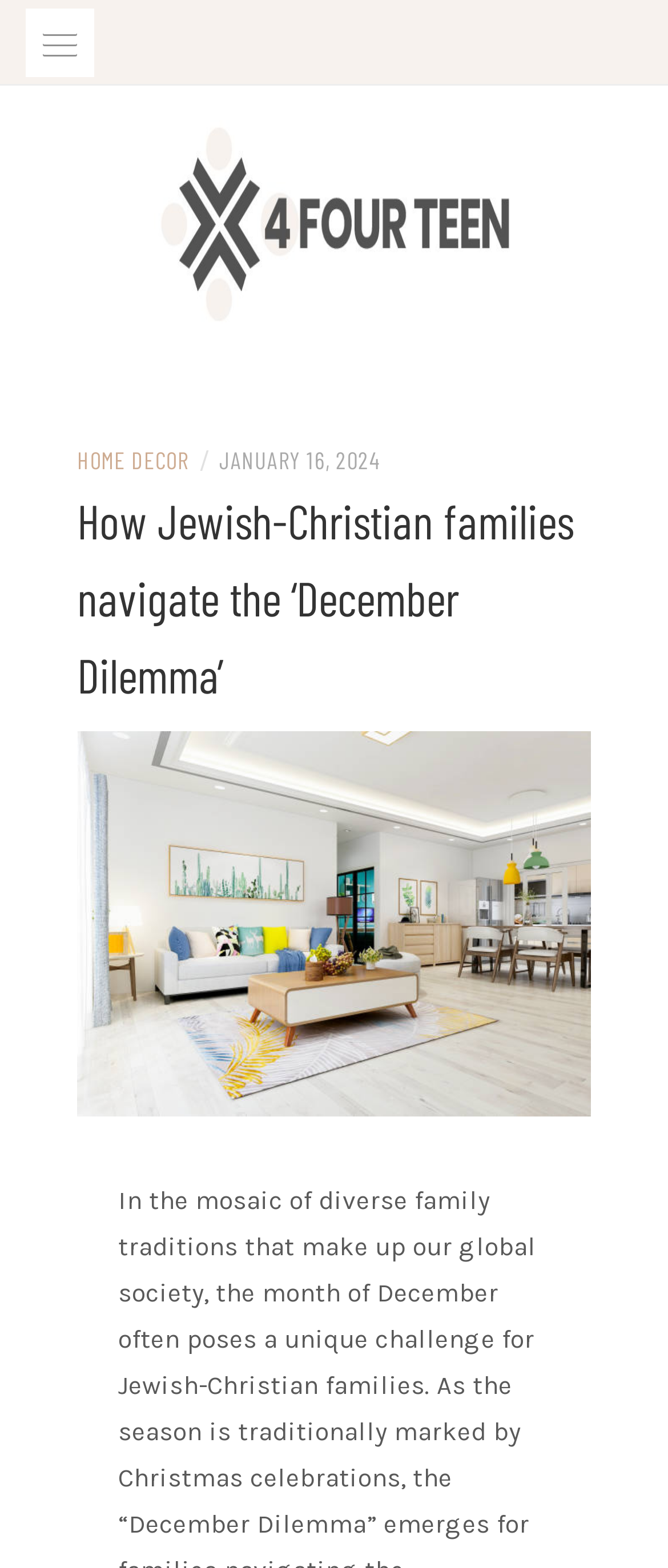What is the main title displayed on this webpage?

How Jewish-Christian families navigate the ‘December Dilemma’